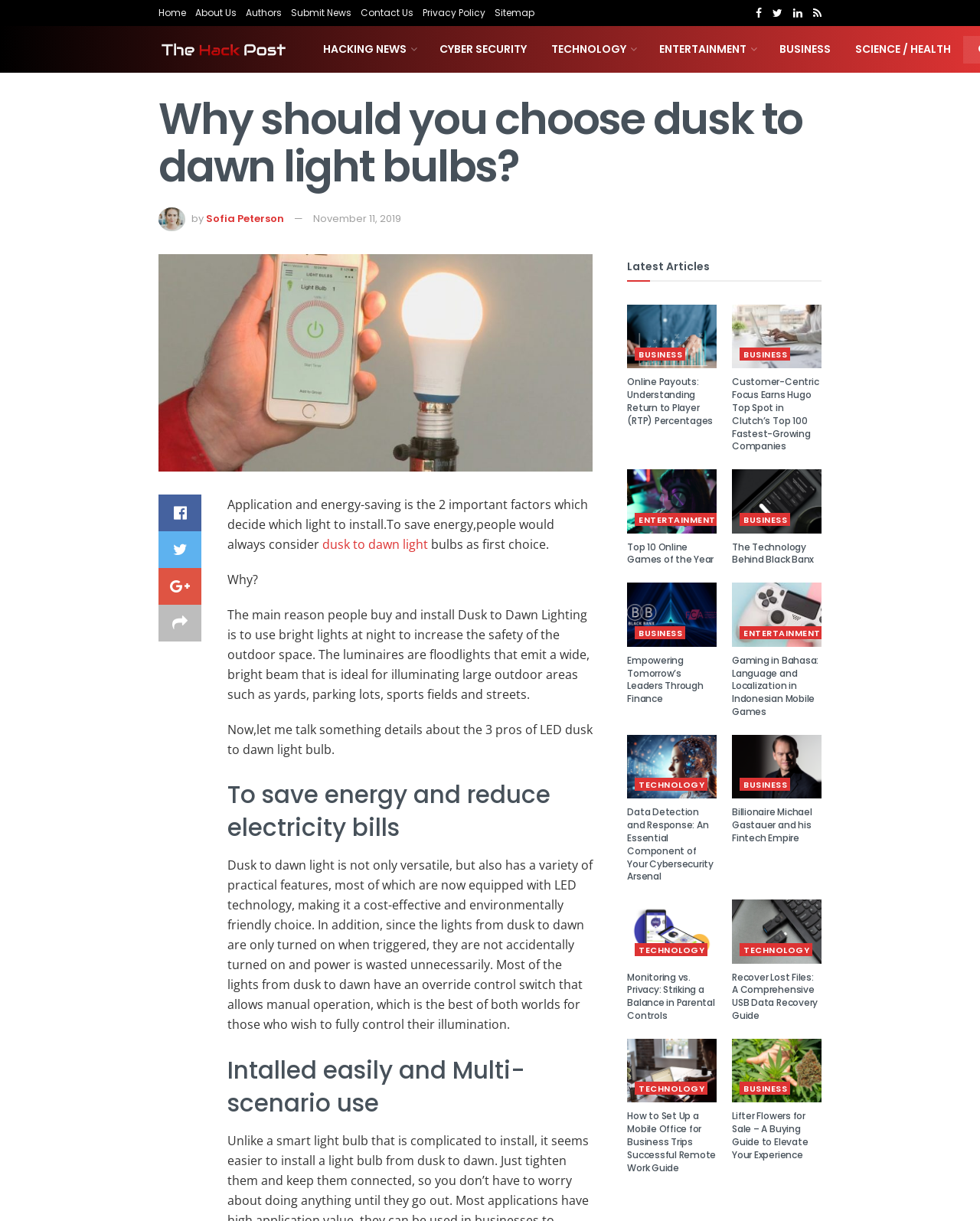Based on the visual content of the image, answer the question thoroughly: What type of control switch do most dusk to dawn lights have?

Most dusk to dawn lights have an override control switch that allows manual operation, which is mentioned in the article as a feature of these light bulbs.